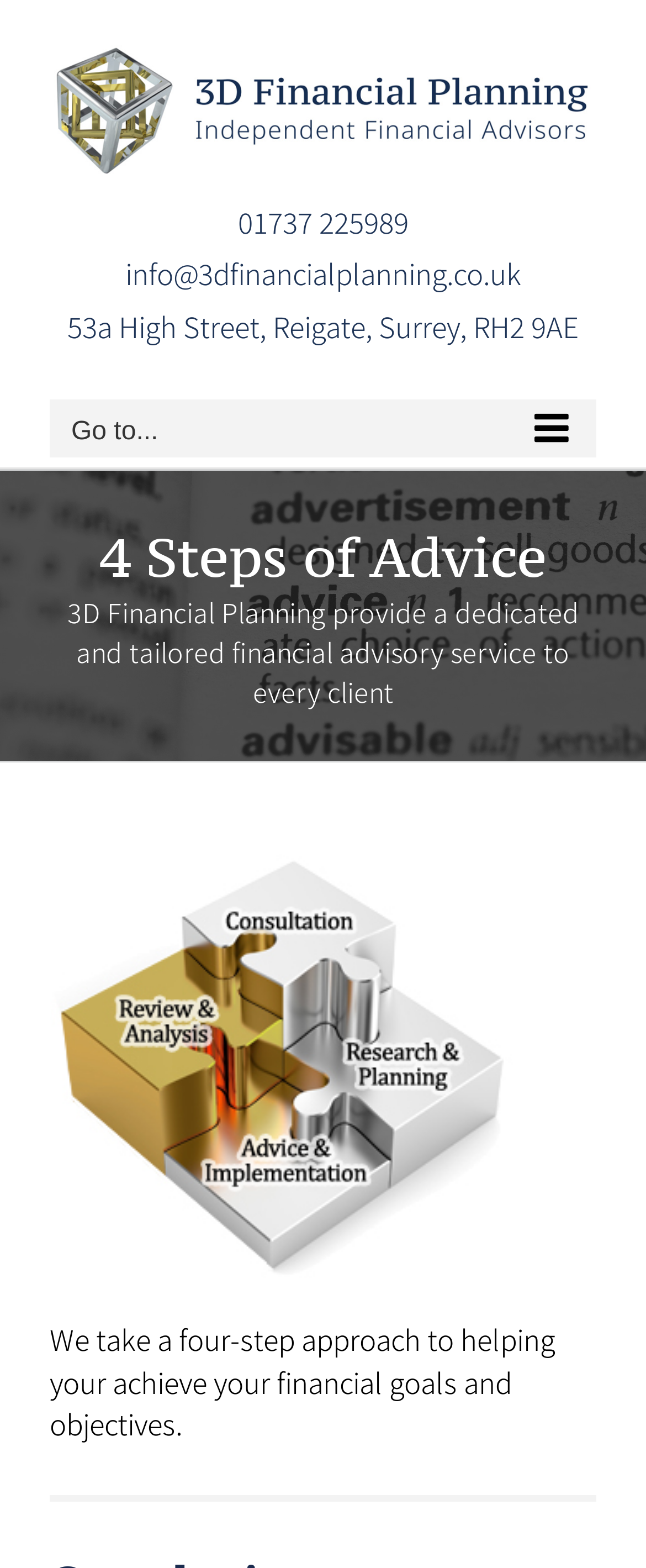Using the format (top-left x, top-left y, bottom-right x, bottom-right y), provide the bounding box coordinates for the described UI element. All values should be floating point numbers between 0 and 1: Chief Finance Officer

None